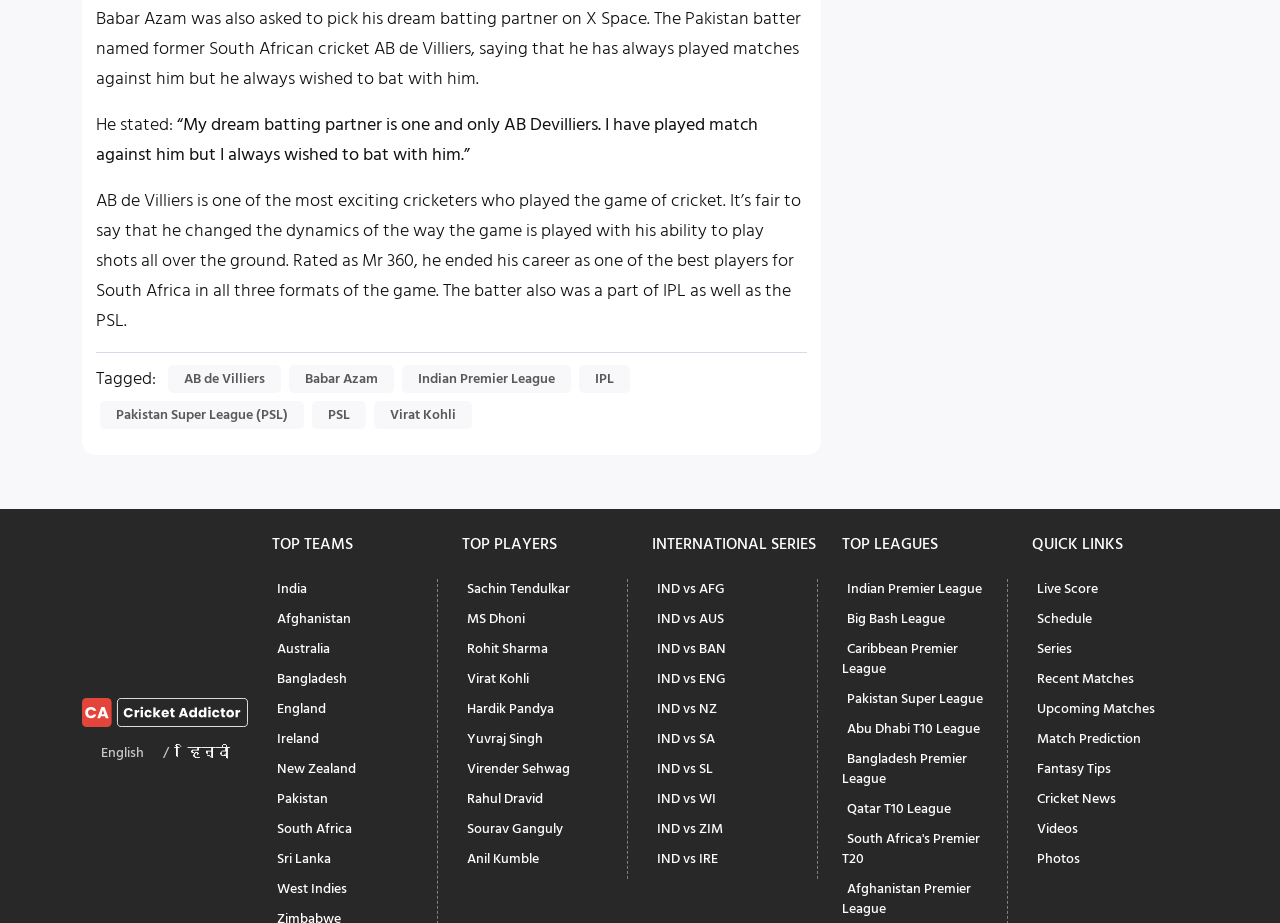Determine the bounding box coordinates of the area to click in order to meet this instruction: "Select the Hindi language option".

[0.146, 0.803, 0.179, 0.828]